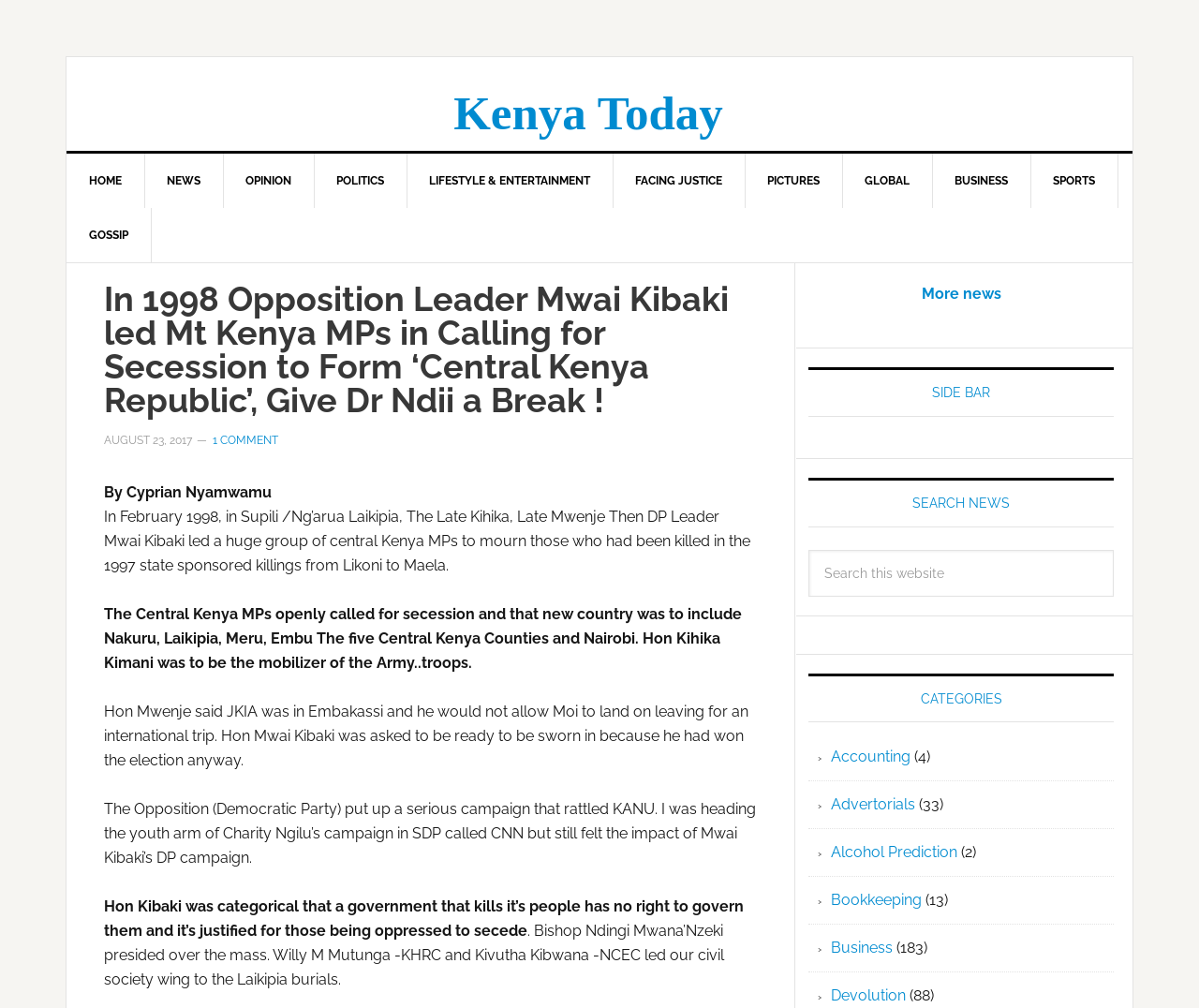Identify and provide the bounding box coordinates of the UI element described: "Lifestyle & entertainment". The coordinates should be formatted as [left, top, right, bottom], with each number being a float between 0 and 1.

[0.339, 0.152, 0.512, 0.206]